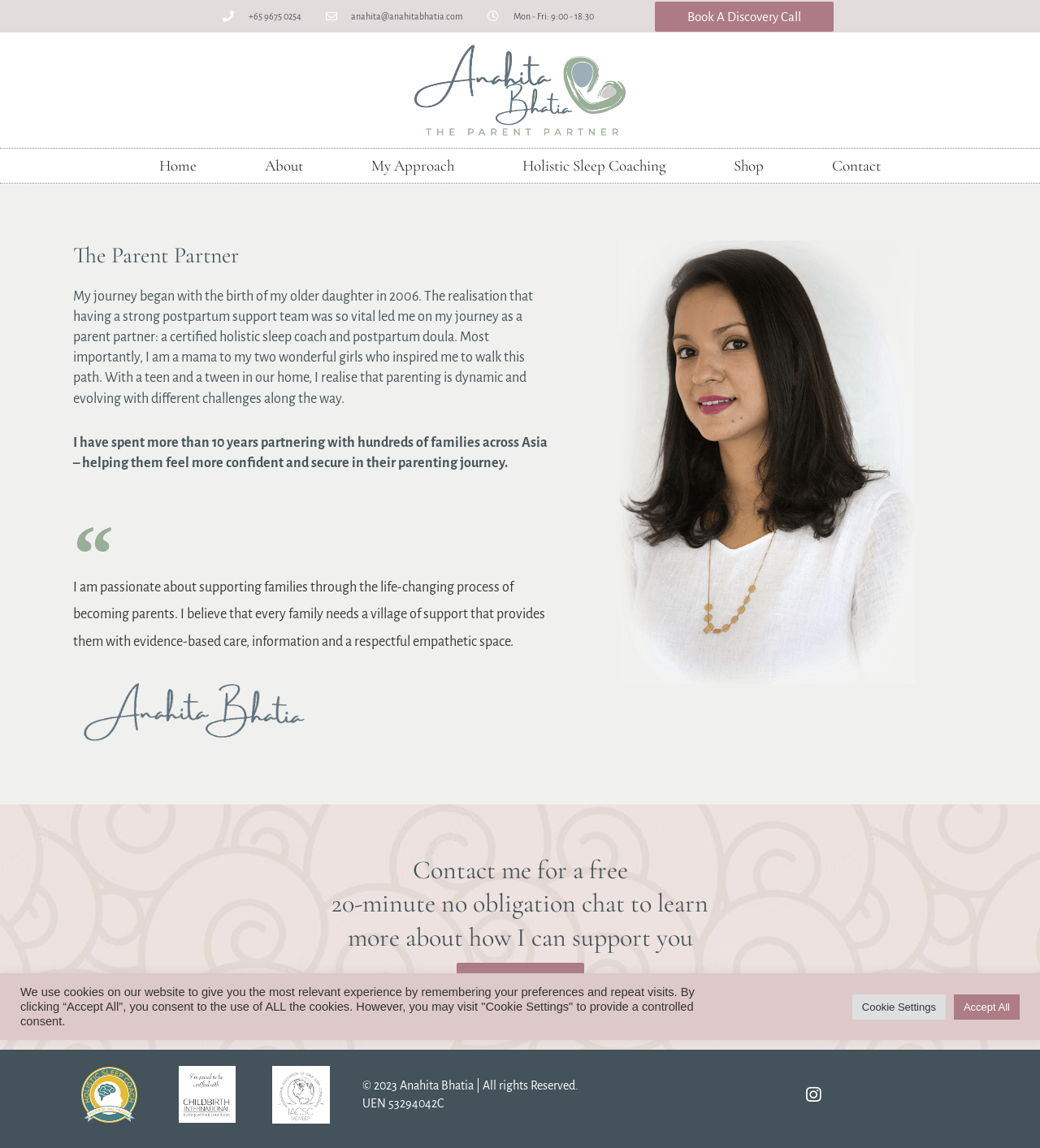Analyze the image and deliver a detailed answer to the question: What is the email address of the parent partner?

I found the email address by looking at the top section of the webpage, where the contact information is displayed. The email address is written in a static text element with the coordinates [0.338, 0.01, 0.446, 0.018].